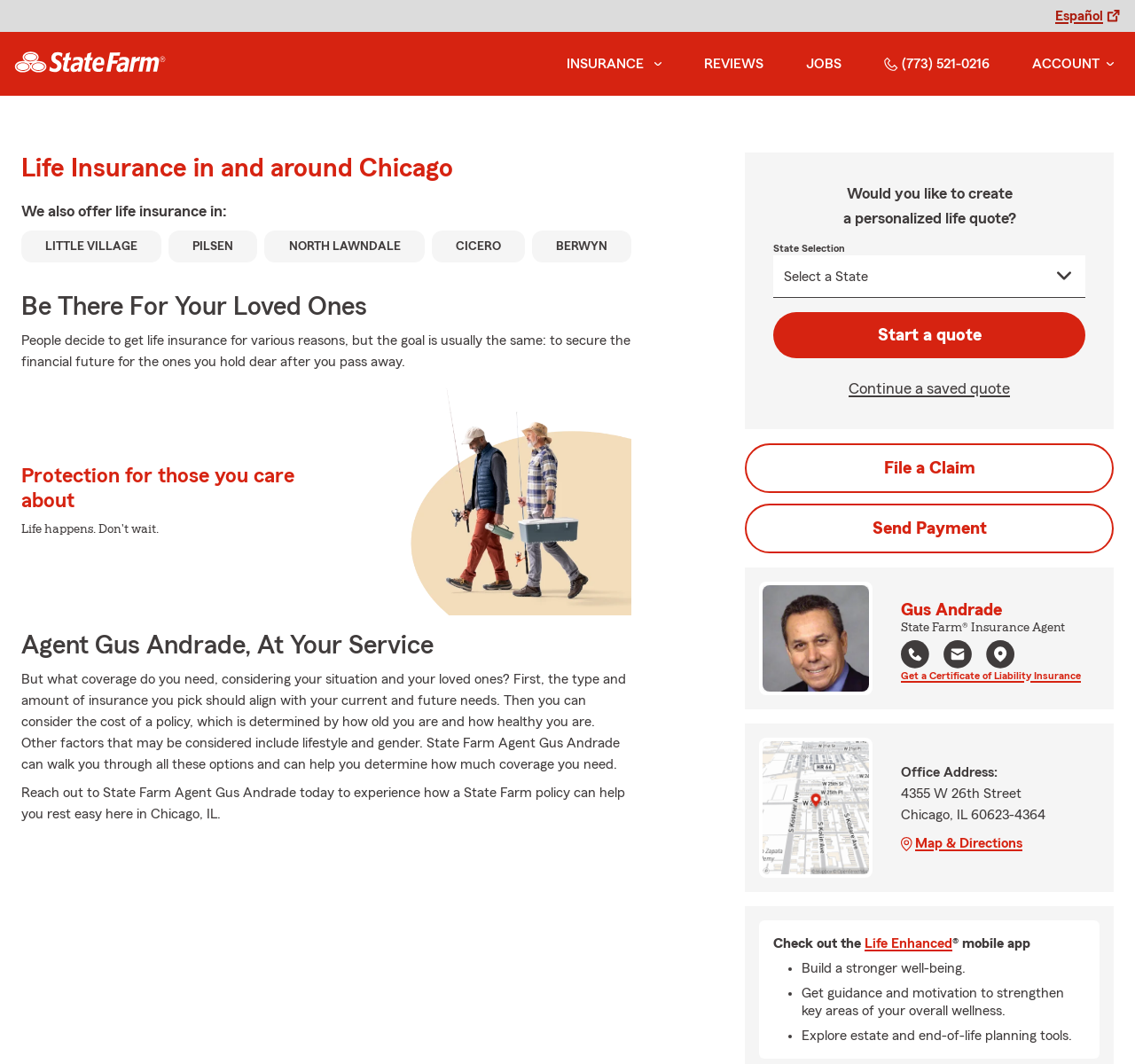What is the name of the State Farm Agent?
We need a detailed and meticulous answer to the question.

The name of the State Farm Agent can be found in the heading 'Agent Gus Andrade, At Your Service' which is located in the middle of the webpage, and also in the profile photo of the agent.